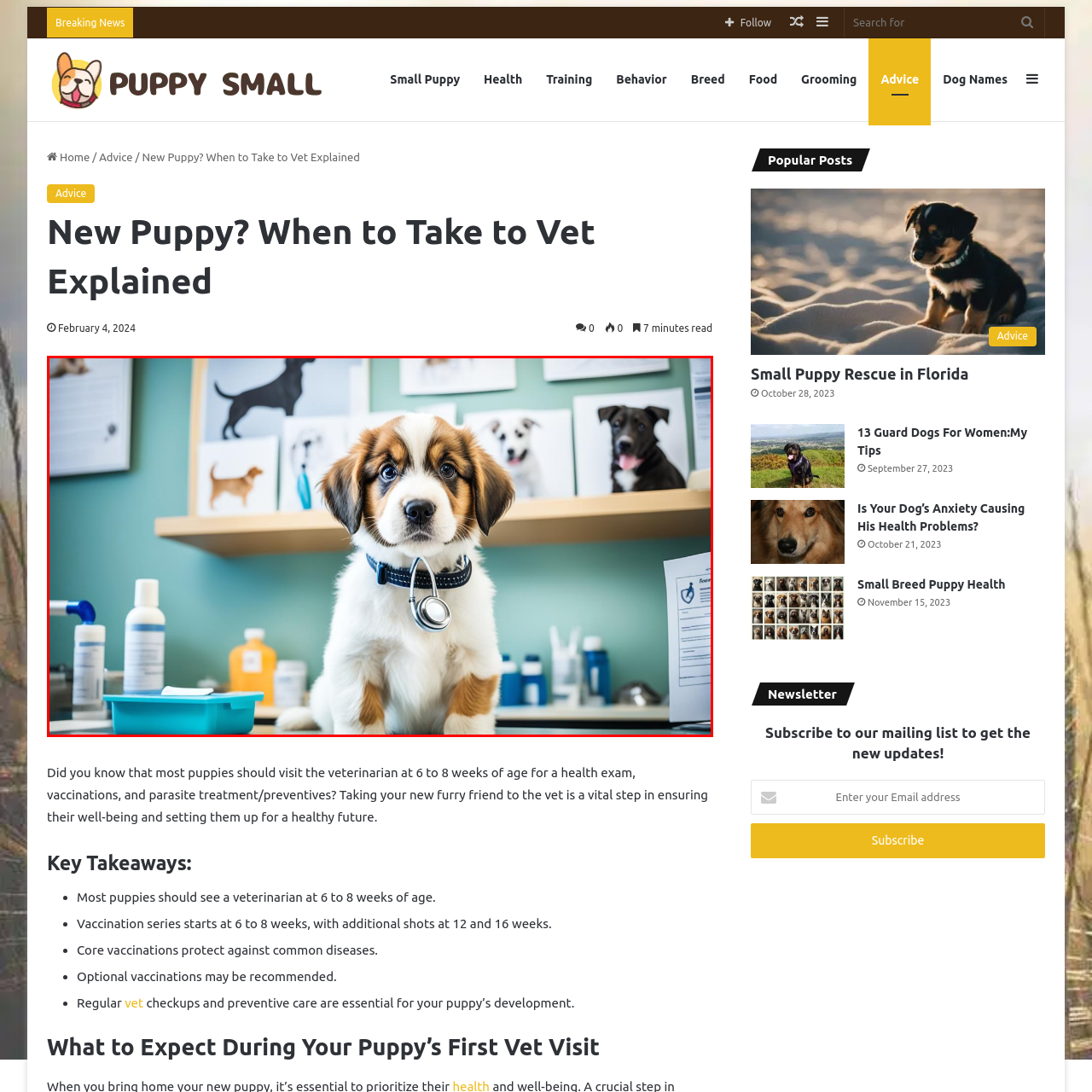Provide a comprehensive description of the image contained within the red rectangle.

The image captures a charming puppy sitting on a veterinarian's examination table, wearing a stethoscope around its neck. The puppy's fluffy coat features brown and white patches, giving it an endearing appearance. Behind the puppy, the walls are adorned with various dog-related photographs, showcasing different breeds and poses, contributing to the veterinary setting. On the table, an organized array of veterinary supplies is visible, including bottles and tools essential for pet care. This heartwarming scene emphasizes the importance of veterinary visits for new puppies, aligning with the article titled "New Puppy? When to Take to Vet Explained," which discusses essential health check-ups and timely vaccinations for young dogs.